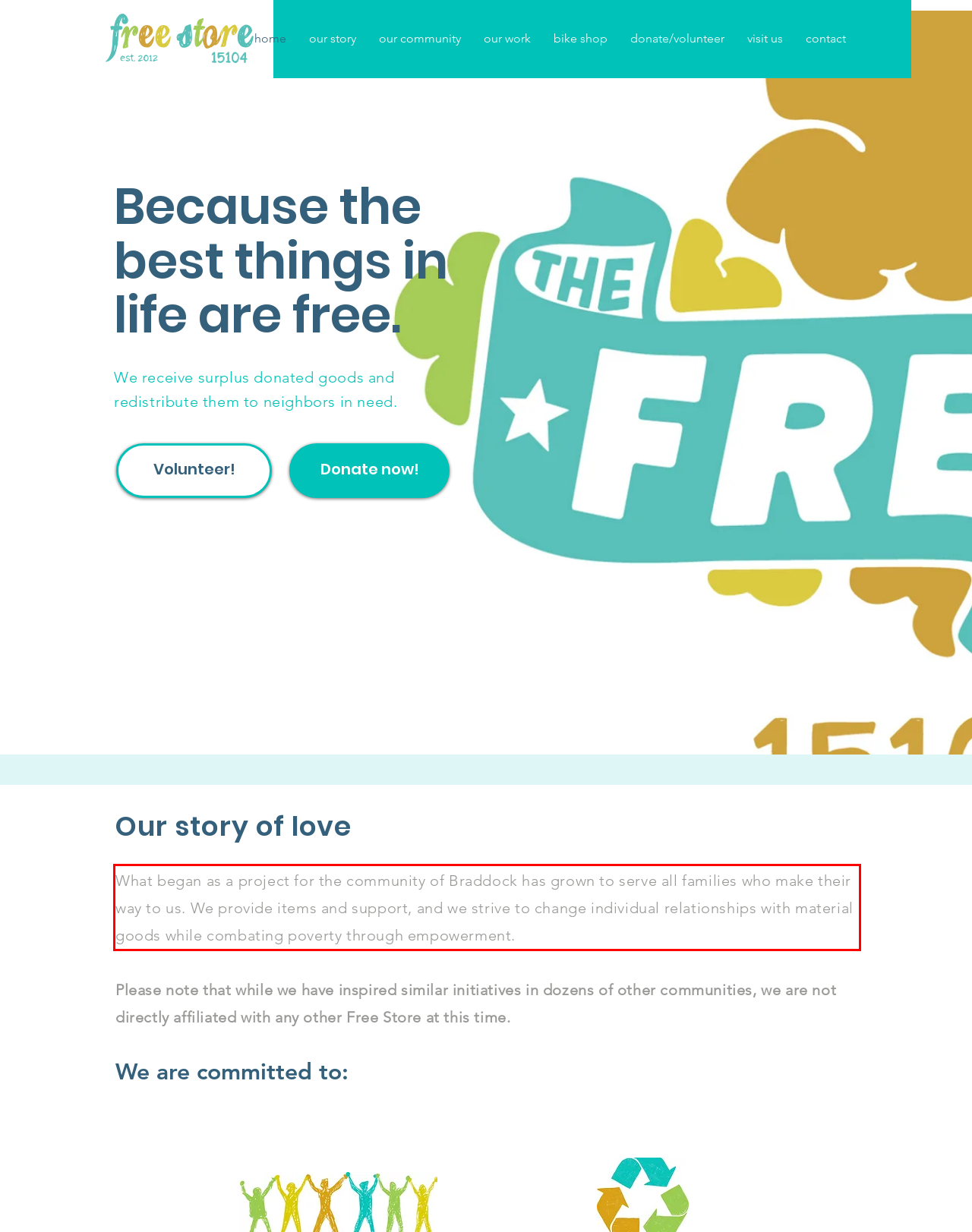Please look at the screenshot provided and find the red bounding box. Extract the text content contained within this bounding box.

What began as a project for the community of Braddock has grown to serve all families who make their way to us. We provide items and support, and we strive to change individual relationships with material goods while combating poverty through empowerment.